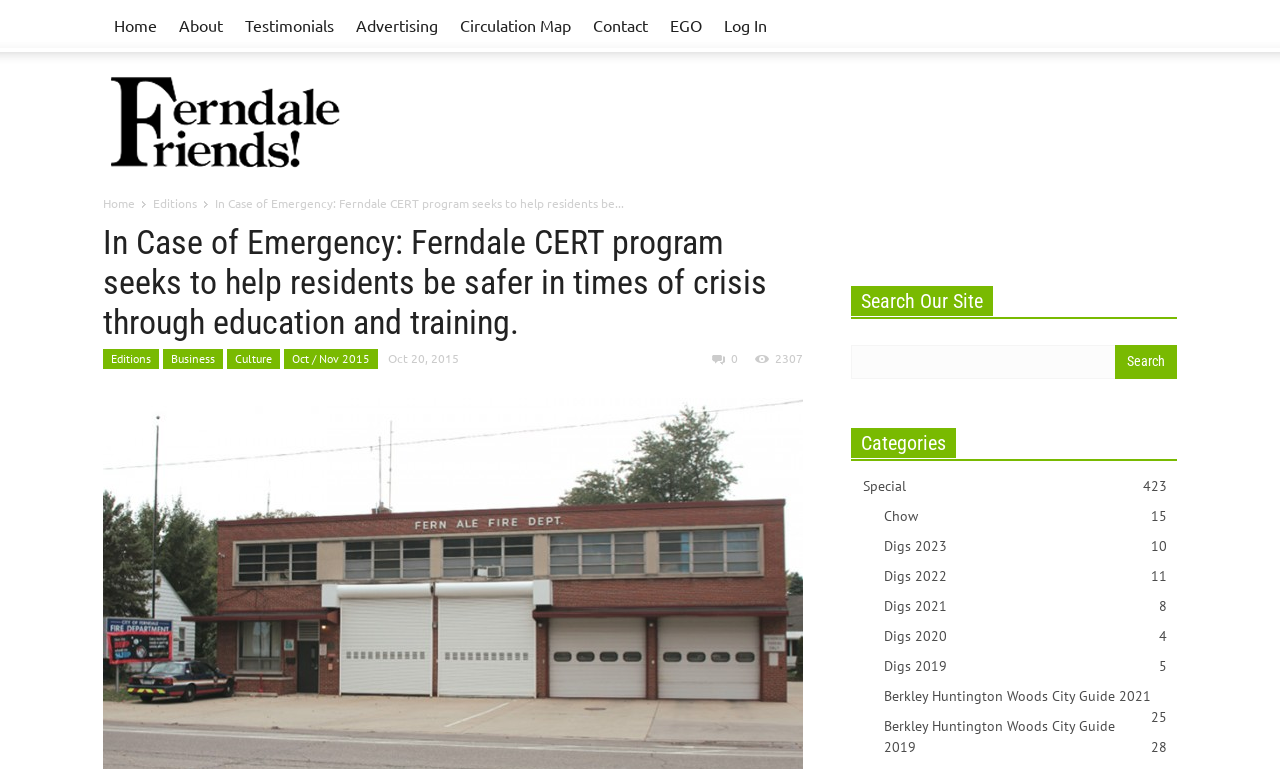Determine the bounding box coordinates in the format (top-left x, top-left y, bottom-right x, bottom-right y). Ensure all values are floating point numbers between 0 and 1. Identify the bounding box of the UI element described by: Oct / Nov 2015

[0.222, 0.454, 0.295, 0.48]